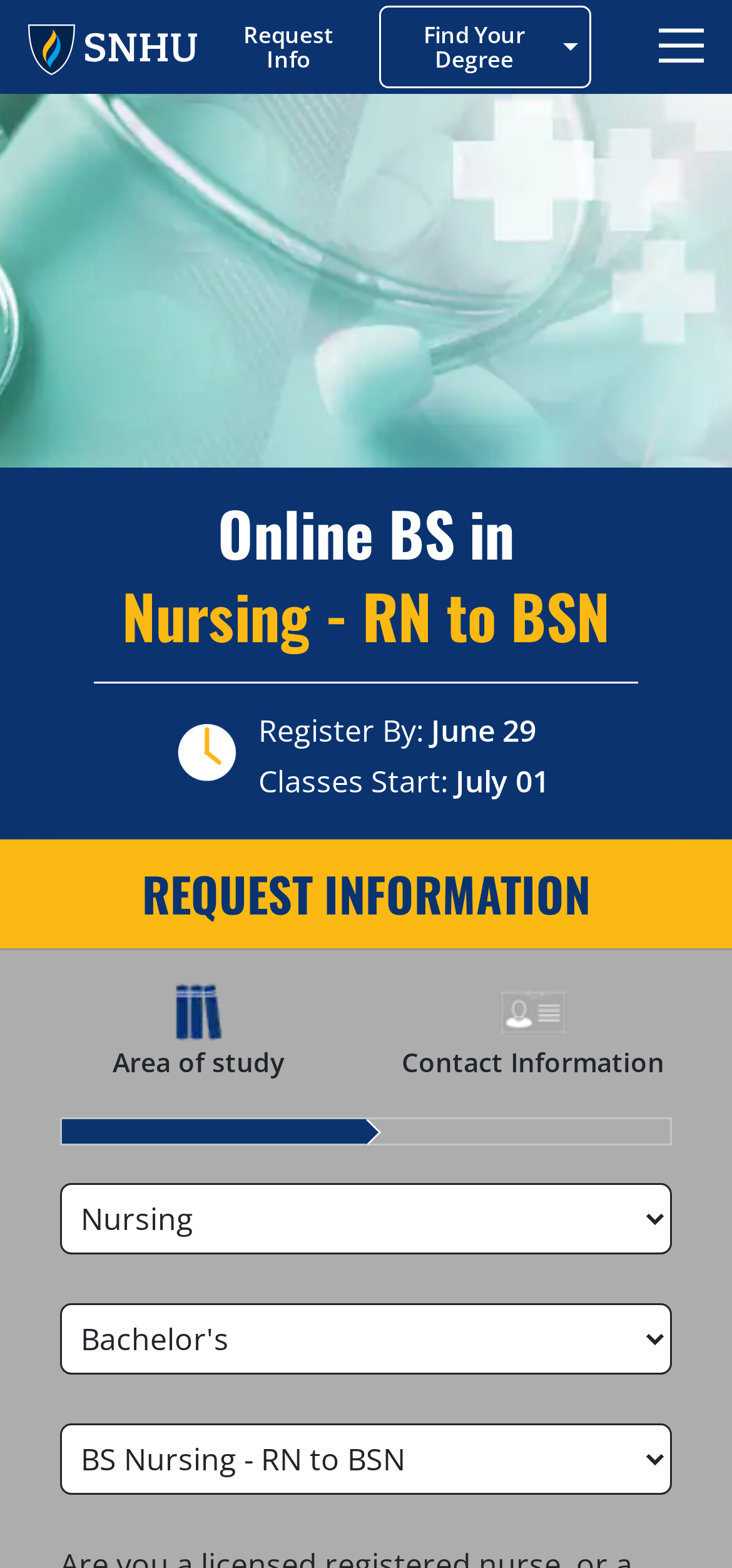What is the name of the university?
Based on the visual information, provide a detailed and comprehensive answer.

The name of the university can be found in the top-left corner of the webpage, where the SNHU logo is located, and also in the link 'SNHU' with bounding box coordinates [0.038, 0.004, 0.269, 0.056].